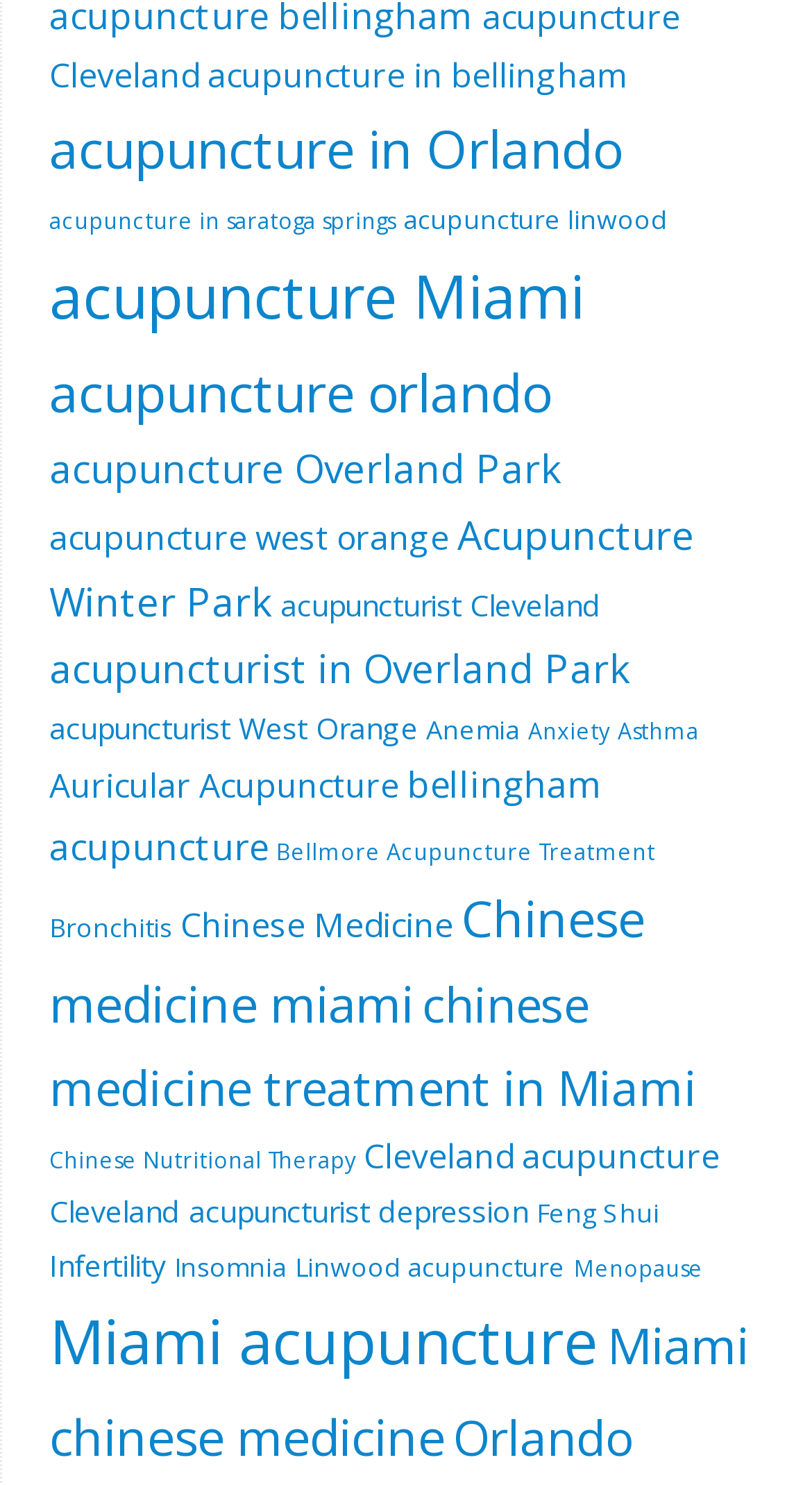Identify the bounding box coordinates for the region of the element that should be clicked to carry out the instruction: "click acupuncture in bellingham". The bounding box coordinates should be four float numbers between 0 and 1, i.e., [left, top, right, bottom].

[0.255, 0.035, 0.771, 0.066]